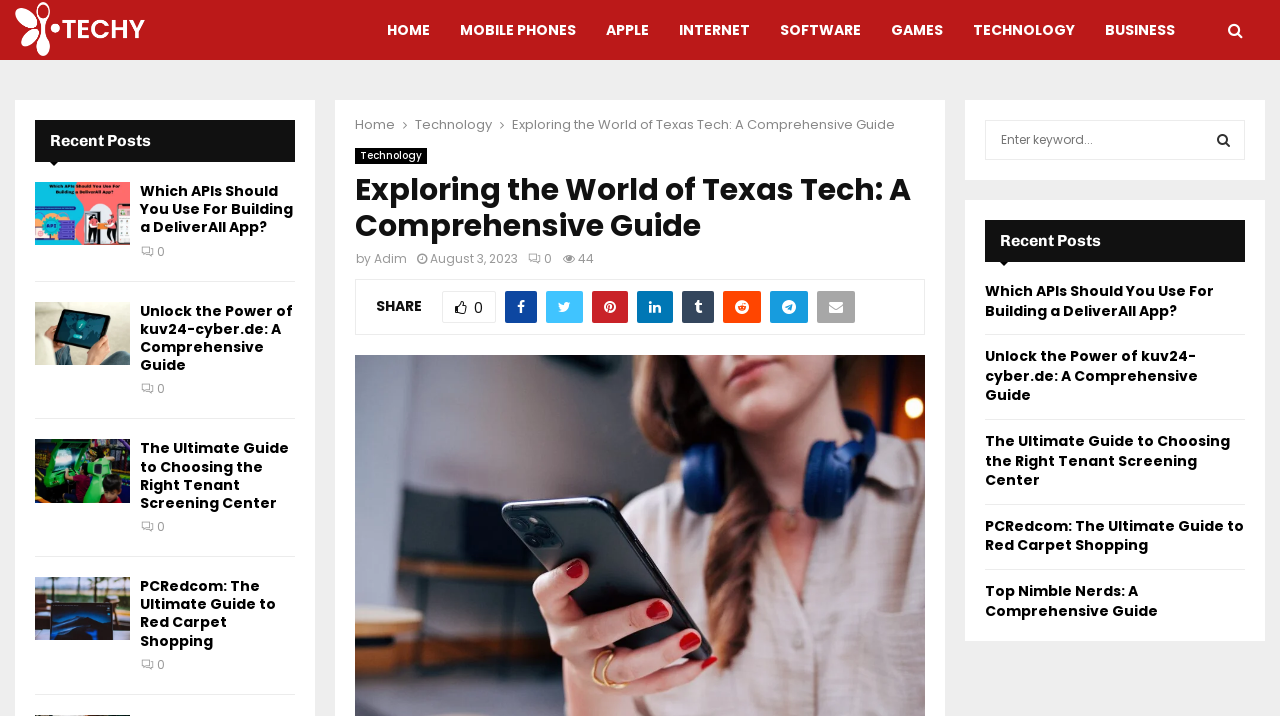Extract the bounding box coordinates for the UI element described by the text: "Technology". The coordinates should be in the form of [left, top, right, bottom] with values between 0 and 1.

[0.277, 0.207, 0.334, 0.229]